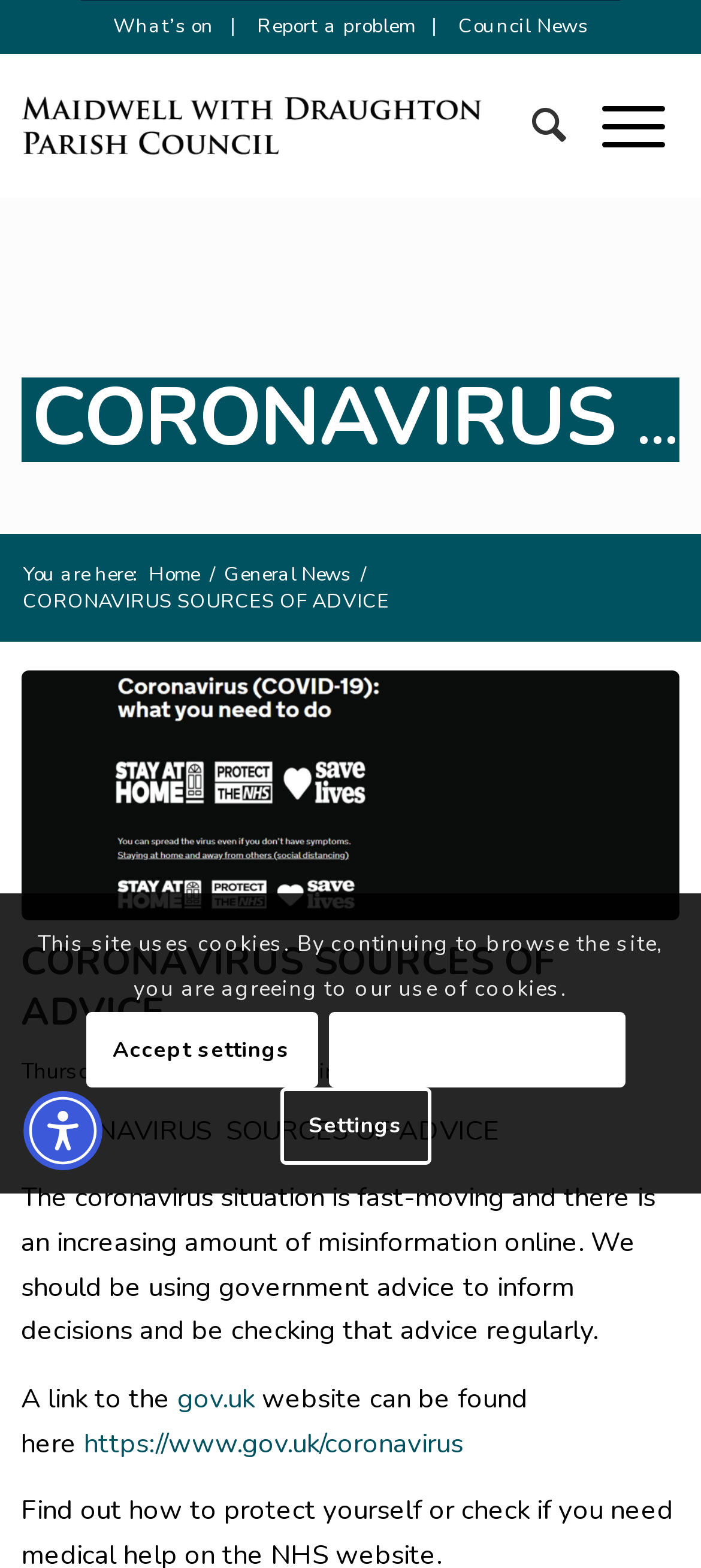What is the name of the parish council?
Look at the image and respond with a one-word or short-phrase answer.

Maidwell with Draughton Parish Council